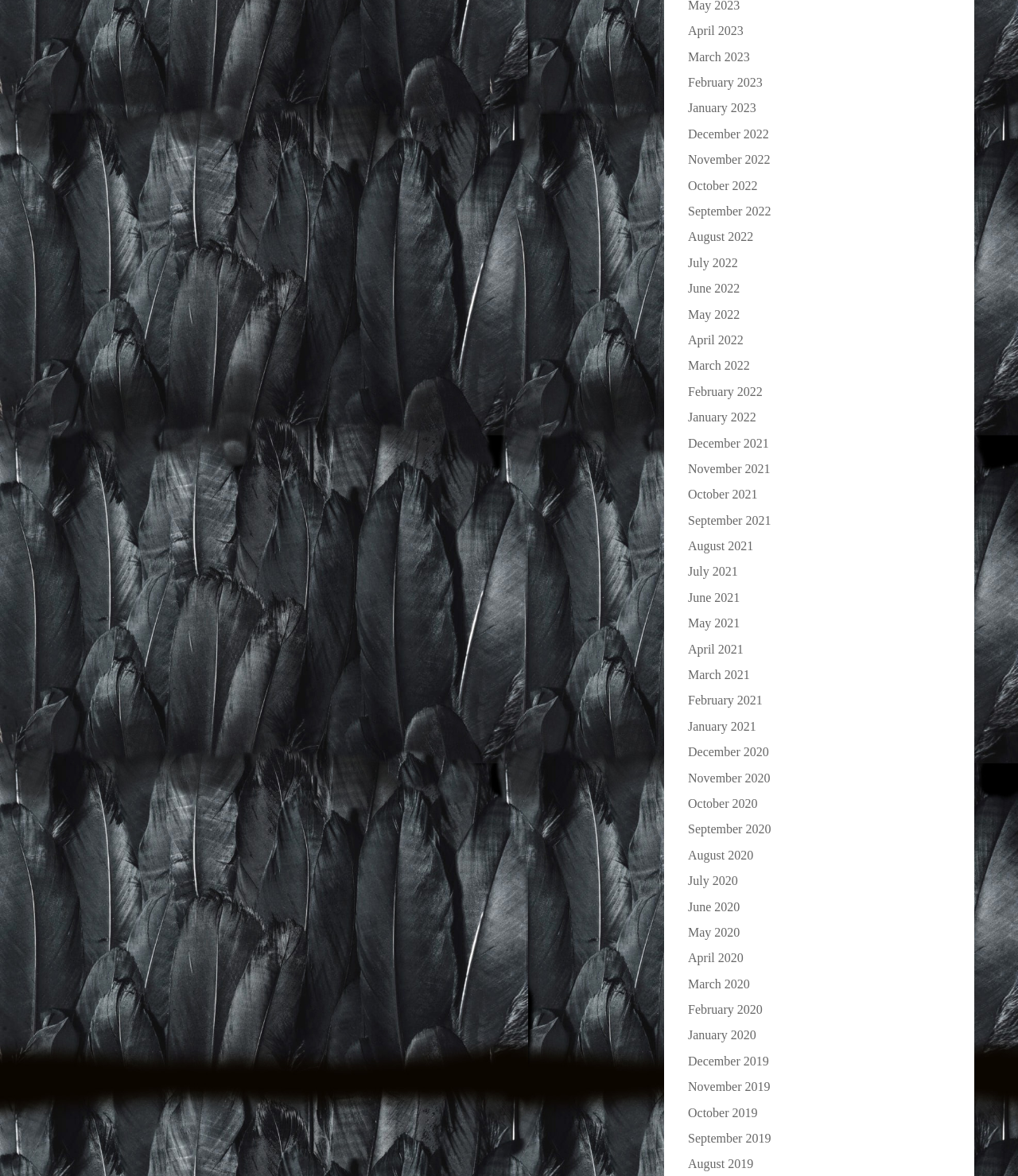Identify the bounding box coordinates necessary to click and complete the given instruction: "View August 2021".

[0.676, 0.458, 0.74, 0.47]